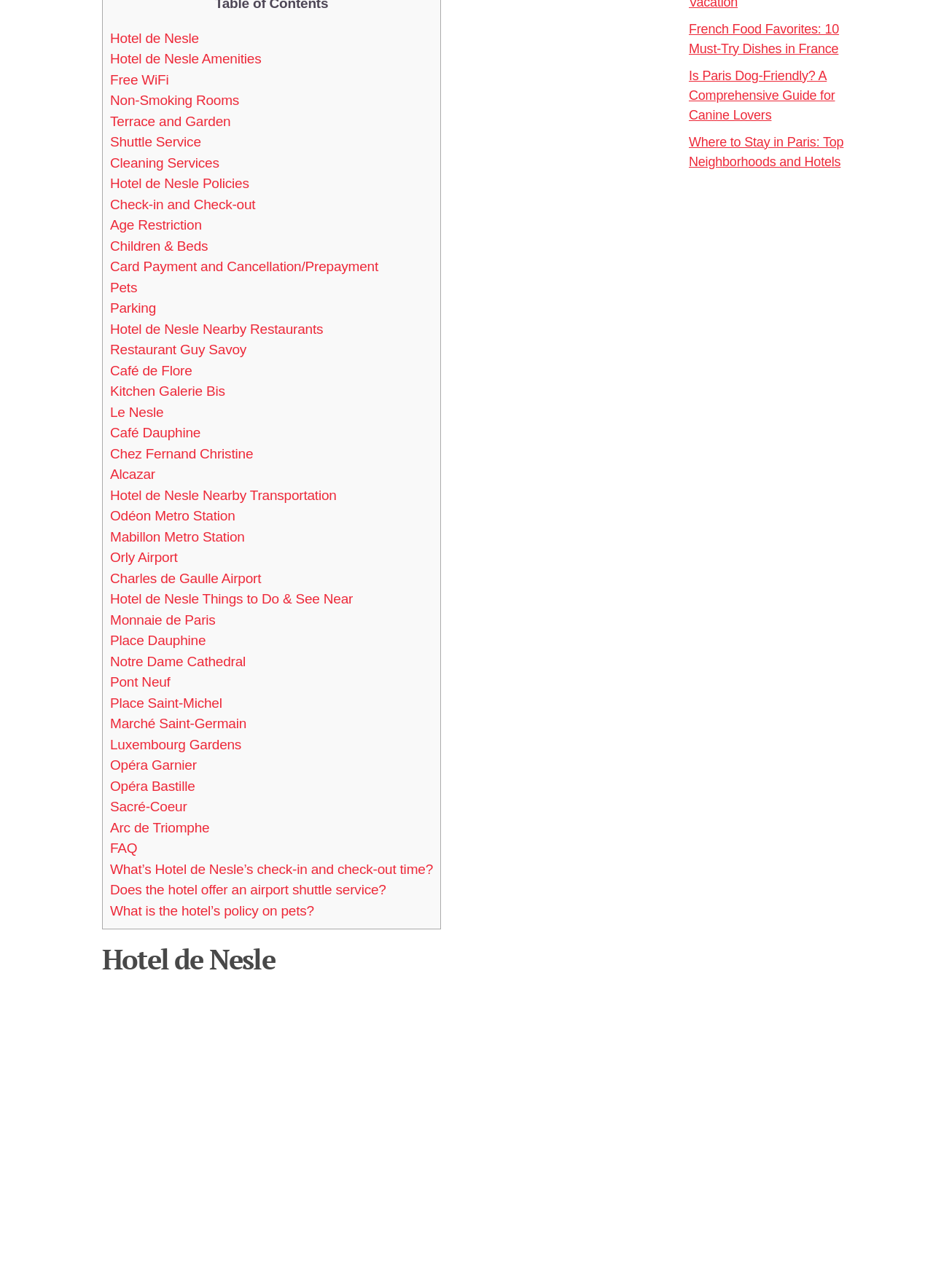Using the provided element description: "Cleaning Services", determine the bounding box coordinates of the corresponding UI element in the screenshot.

[0.118, 0.12, 0.235, 0.132]